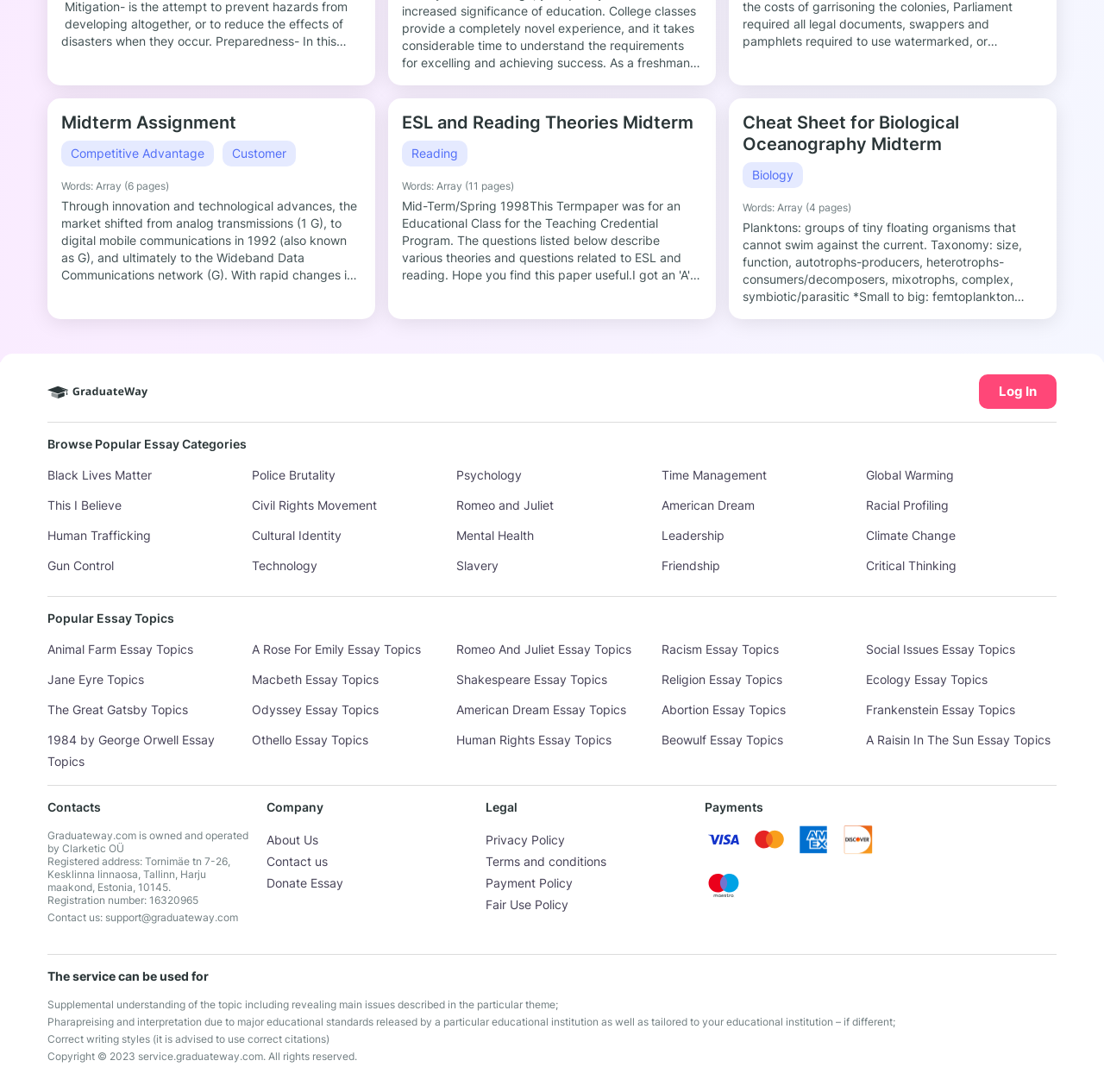Kindly provide the bounding box coordinates of the section you need to click on to fulfill the given instruction: "Choose Dumbbell".

None